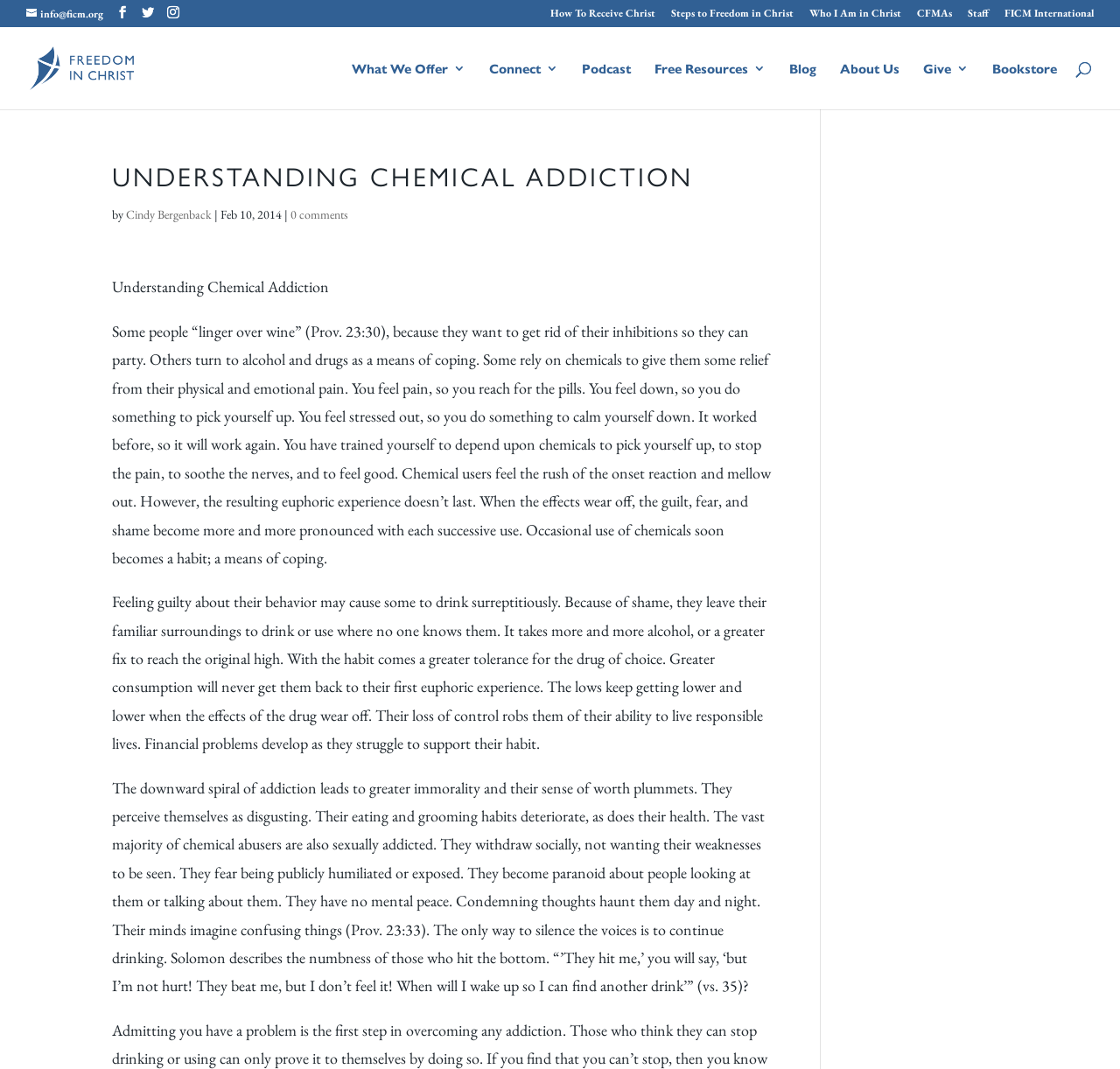What is the date of the article?
Using the image provided, answer with just one word or phrase.

Feb 10, 2014